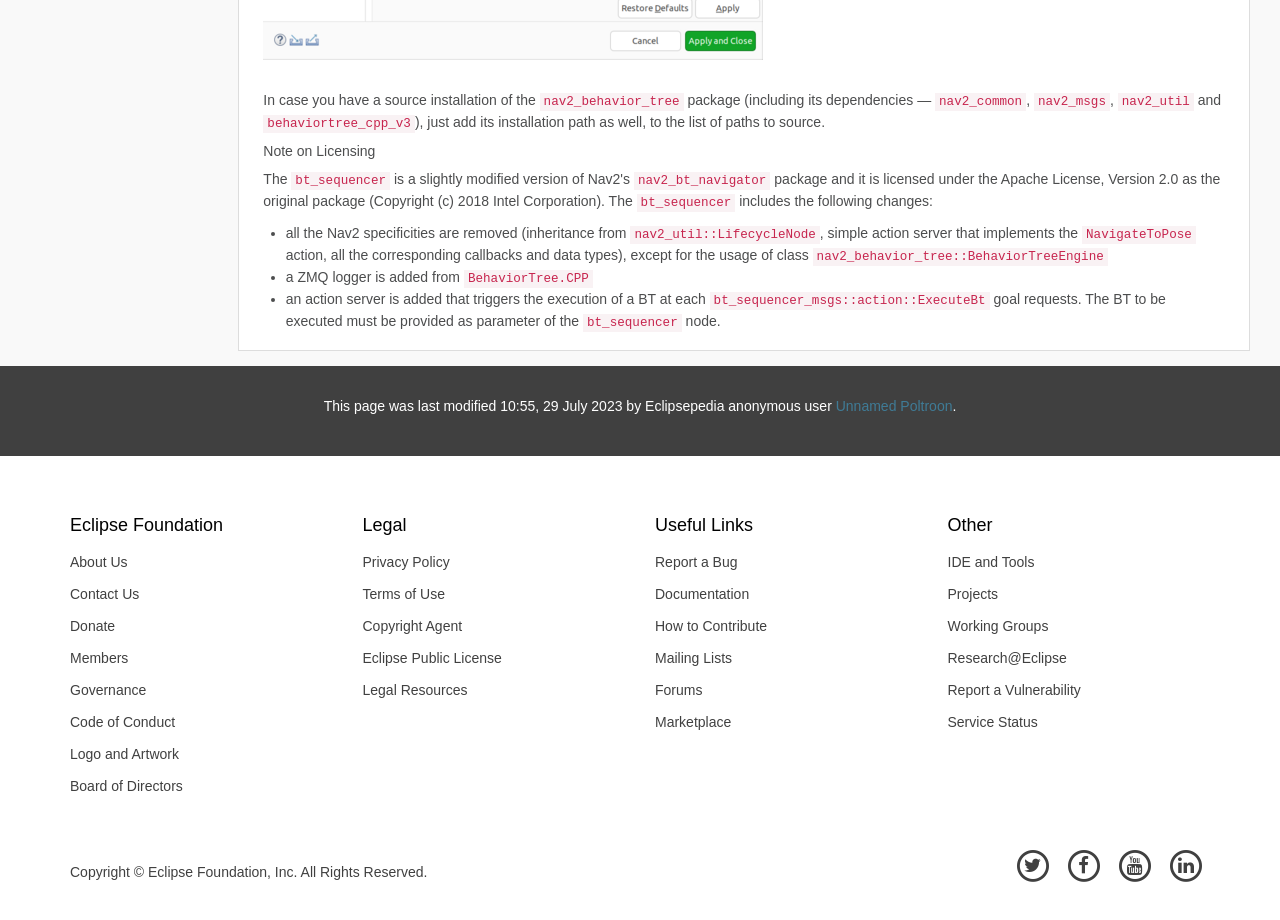What is the license of the bt_sequencer package?
Utilize the image to construct a detailed and well-explained answer.

The license of the bt_sequencer package is mentioned in the text as 'The bt_sequencer package and it is licensed under the Apache License, Version 2.0 as the original package (Copyright (c) 2018 Intel Corporation).'.